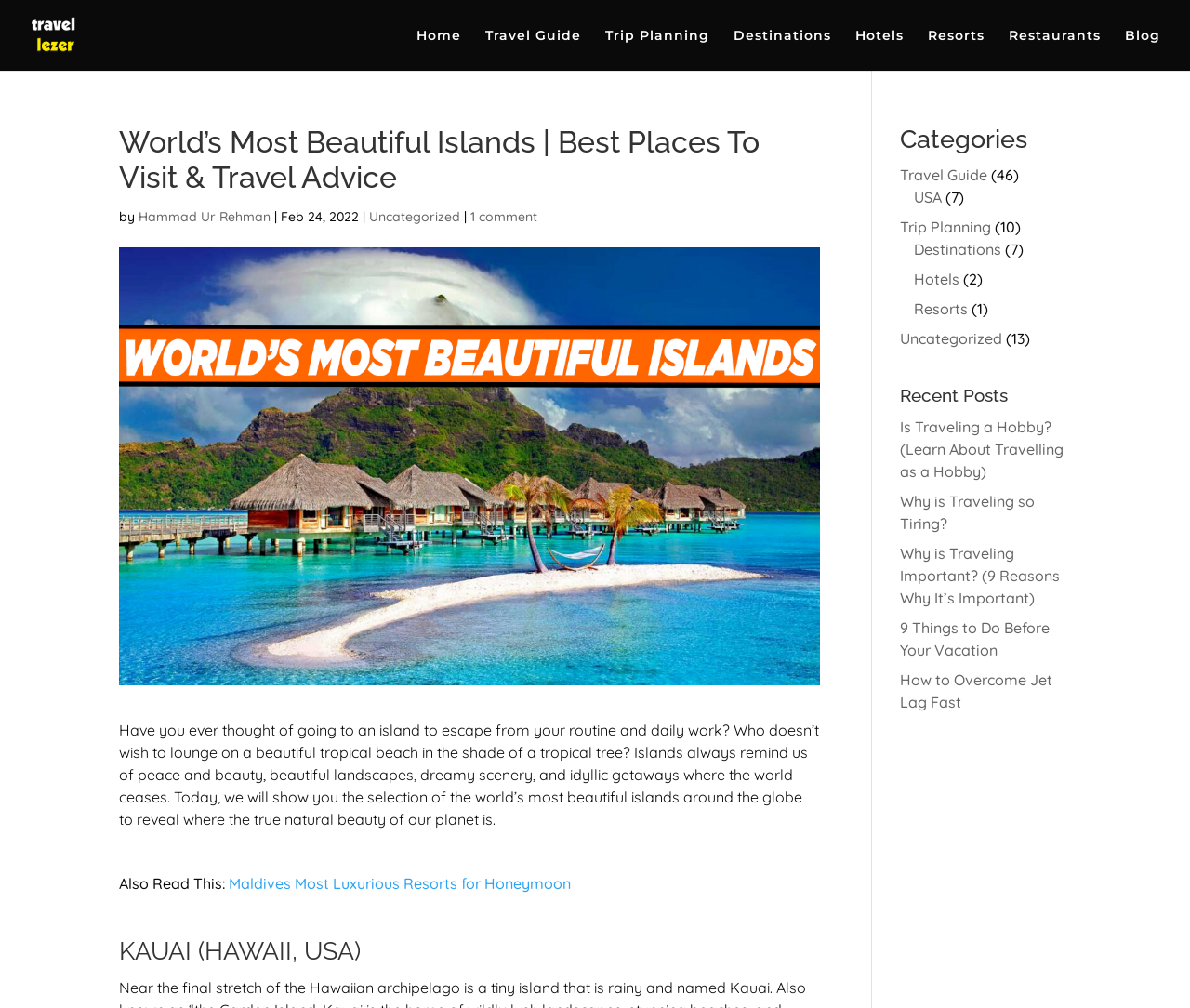Please identify the bounding box coordinates of the element's region that I should click in order to complete the following instruction: "Click on the 'Home' link". The bounding box coordinates consist of four float numbers between 0 and 1, i.e., [left, top, right, bottom].

[0.35, 0.029, 0.388, 0.07]